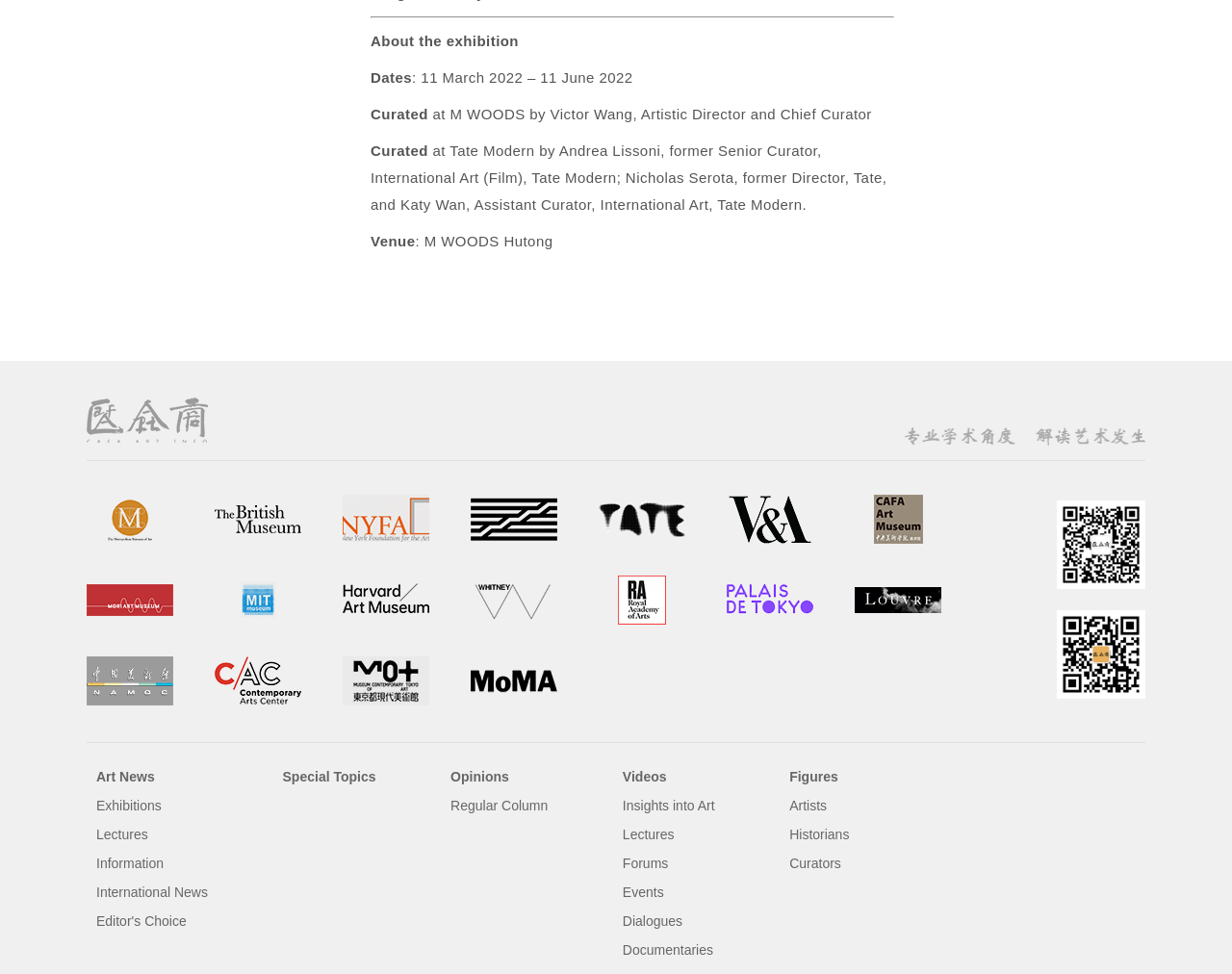Identify the bounding box coordinates of the section that should be clicked to achieve the task described: "Read the 'Art News'".

[0.078, 0.788, 0.126, 0.807]